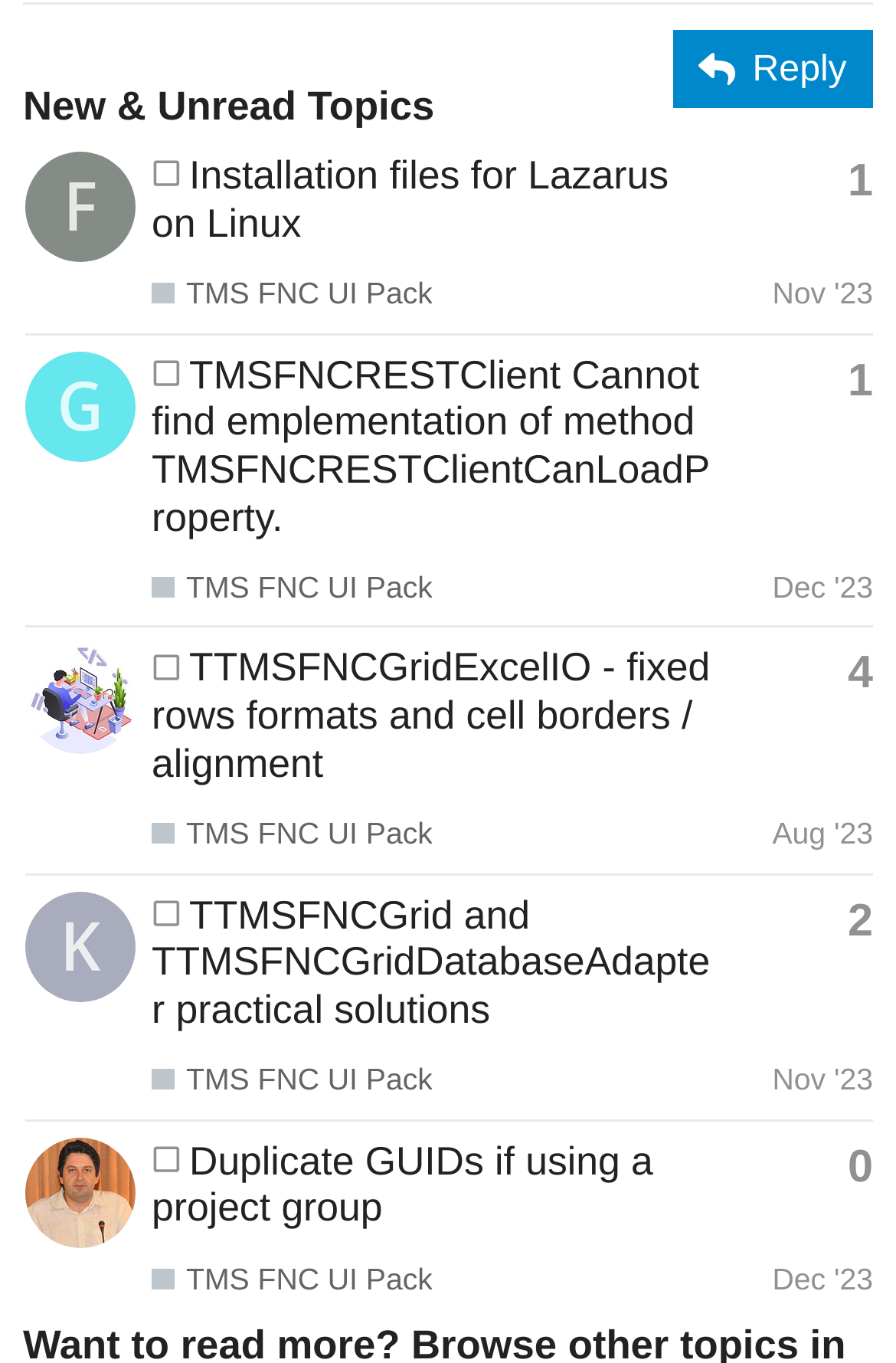Find the bounding box of the element with the following description: "aria-label="Fanton_Jason's profile, latest poster"". The coordinates must be four float numbers between 0 and 1, formatted as [left, top, right, bottom].

[0.028, 0.137, 0.151, 0.165]